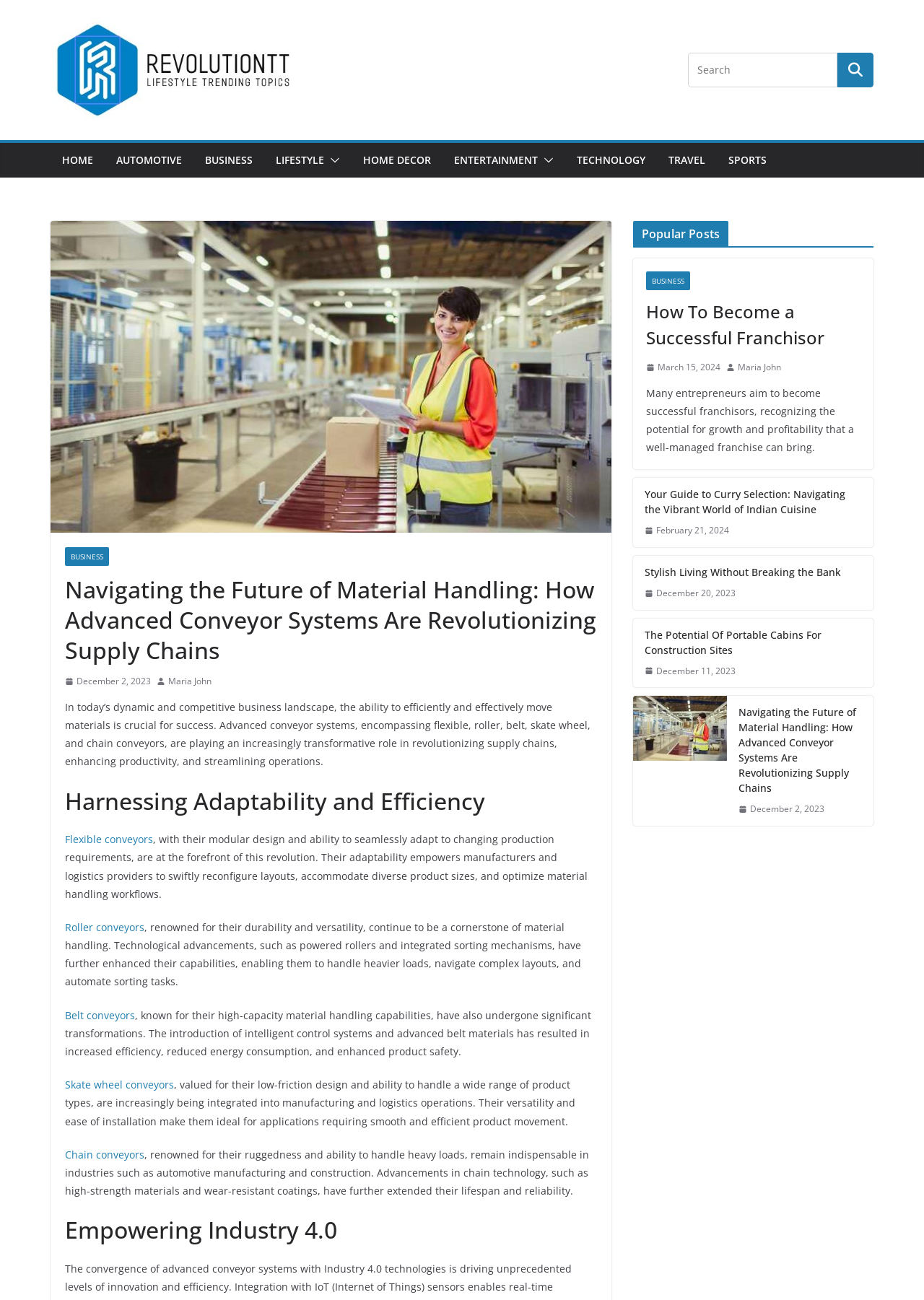Identify the bounding box coordinates of the clickable region required to complete the instruction: "Search for something". The coordinates should be given as four float numbers within the range of 0 and 1, i.e., [left, top, right, bottom].

[0.745, 0.04, 0.906, 0.067]